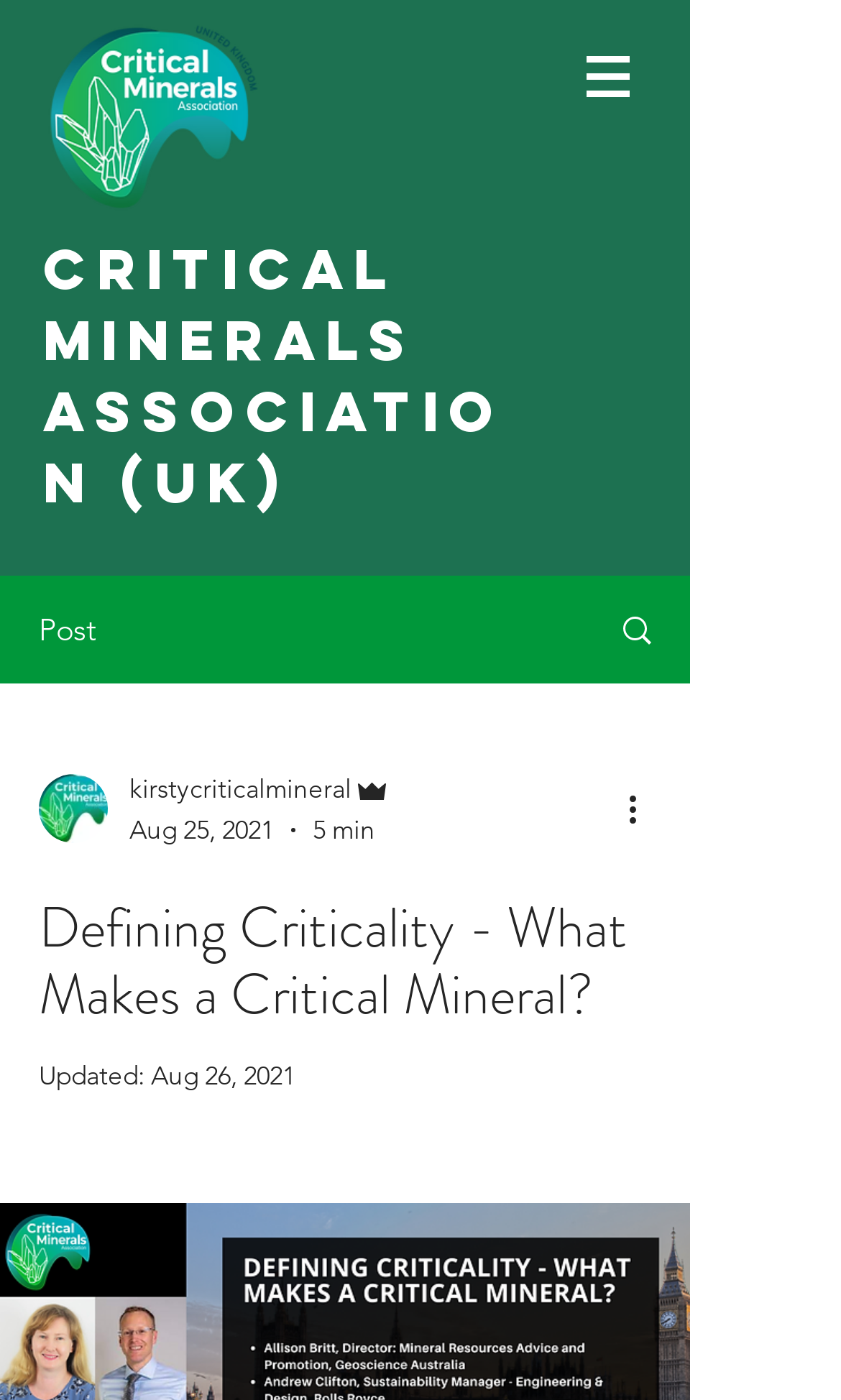Summarize the contents and layout of the webpage in detail.

The webpage appears to be a blog post or article page. At the top left, there is a logo image of Critical Minerals, taking up about a quarter of the screen width. Below the logo, there is a navigation menu labeled "Site" with a dropdown button. 

To the right of the navigation menu, there is a link to the "Critical Minerals Association (UK)" website. Below this link, there is a section with a heading "Defining Criticality - What Makes a Critical Mineral?" which is also the title of the webpage. 

Under the heading, there is a post section with a writer's picture on the left and their name "kirstycriticalmineral" and role "Admin" on the right. The post is dated "Aug 25, 2021" and has a reading time of "5 min". There is also a "More actions" button on the right side of the post section.

The main content of the post is not explicitly described in the accessibility tree, but it appears to be a summary or transcript of a breakfast chat event that took place on July 27, 2021, led by Jeff Townsend and featuring Jack Bedder from Roskill and Andrew Clifton from Rolls Royce.